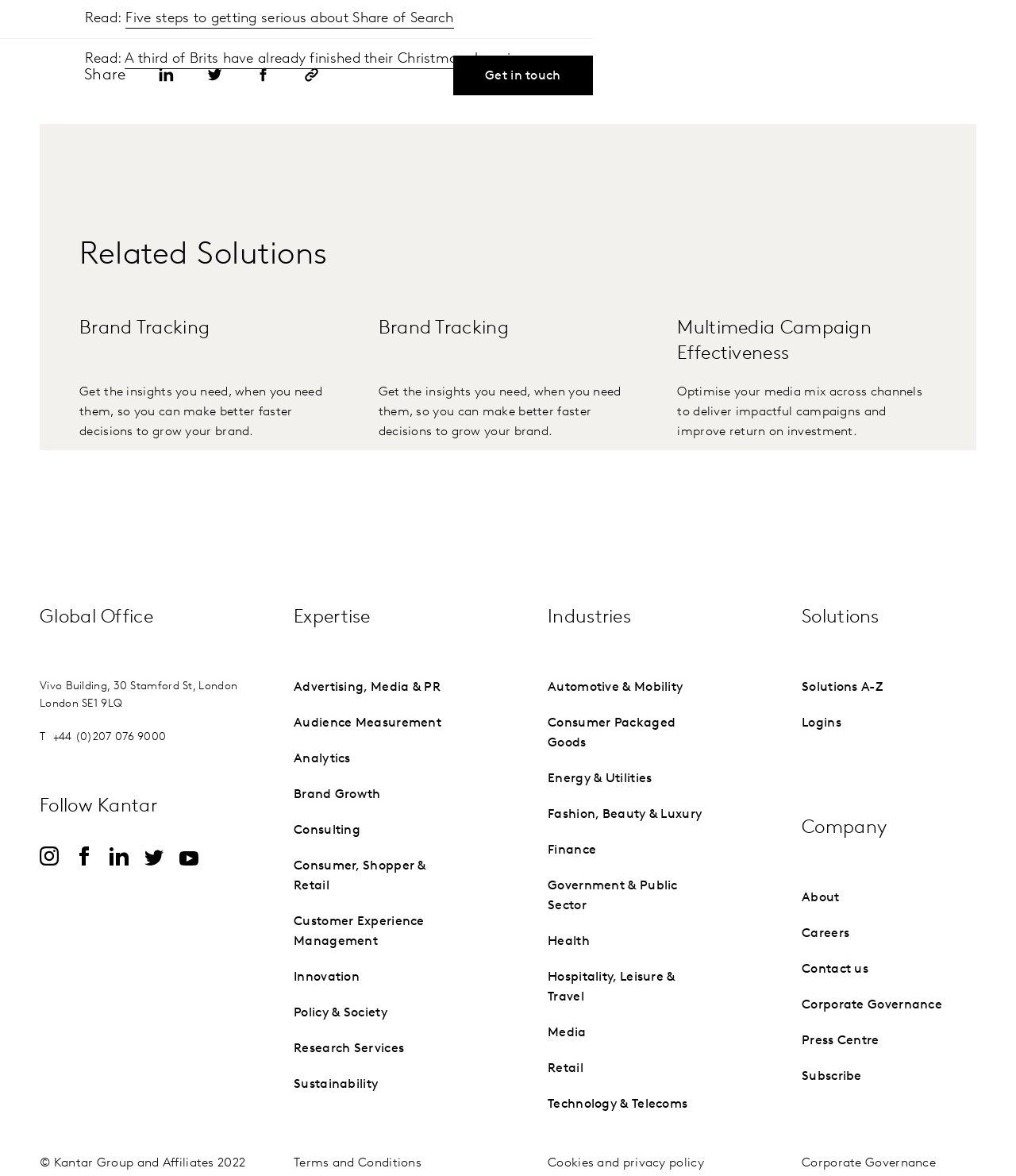Find the bounding box coordinates of the element I should click to carry out the following instruction: "Get in touch with Kantar".

[0.446, 0.047, 0.583, 0.081]